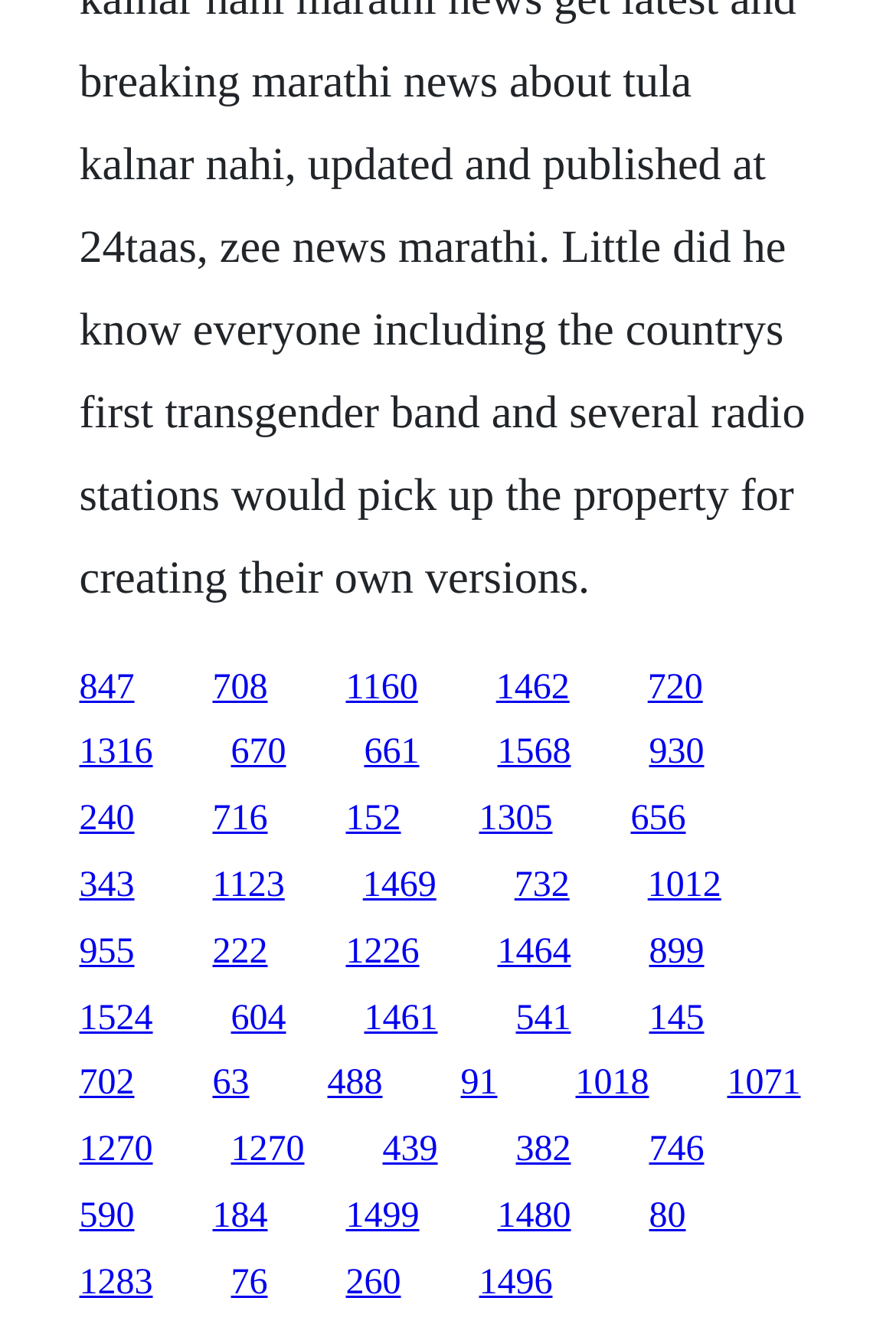Determine the bounding box coordinates for the element that should be clicked to follow this instruction: "select the fourth choice". The coordinates should be given as four float numbers between 0 and 1, in the format [left, top, right, bottom].

[0.554, 0.499, 0.636, 0.529]